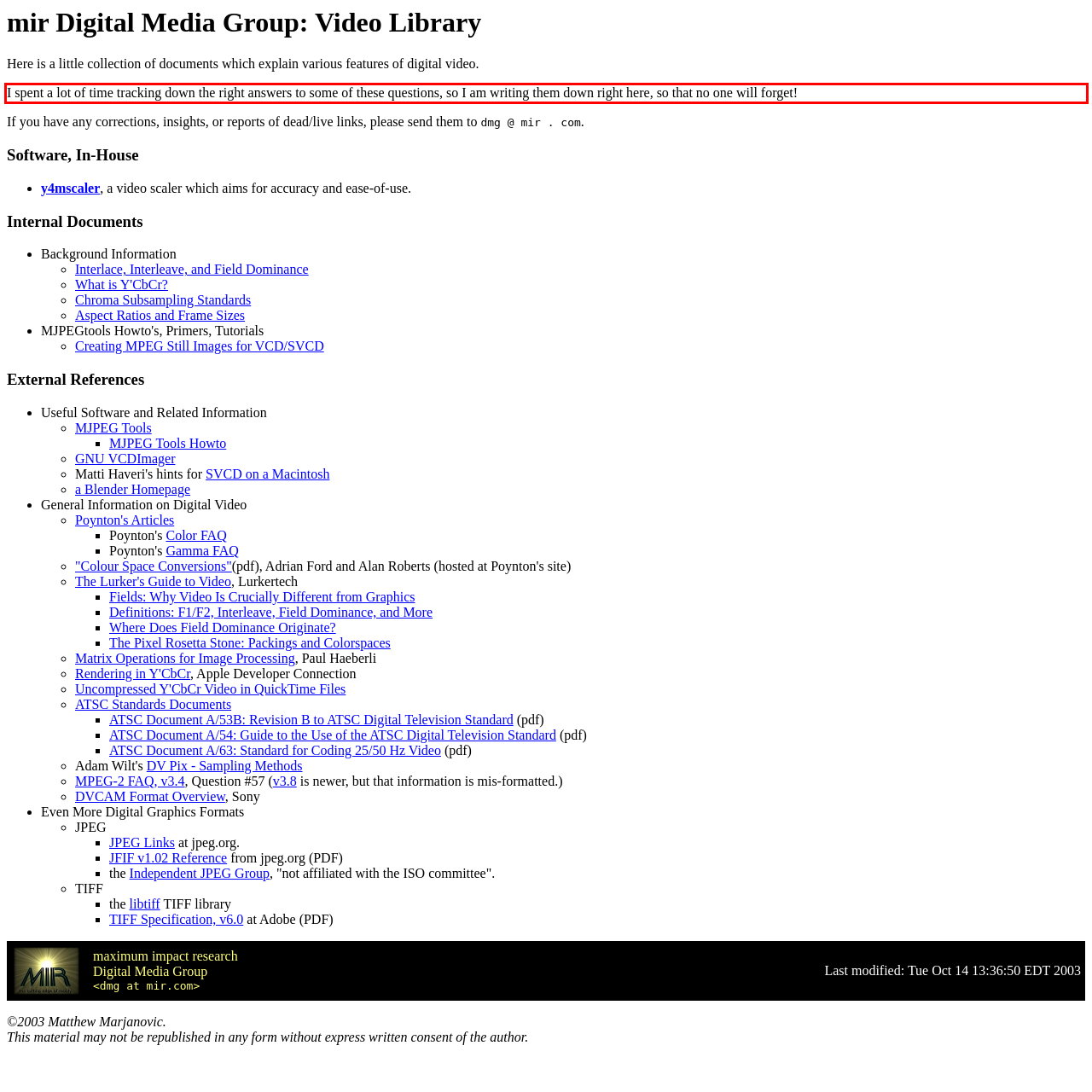Analyze the screenshot of the webpage and extract the text from the UI element that is inside the red bounding box.

I spent a lot of time tracking down the right answers to some of these questions, so I am writing them down right here, so that no one will forget!